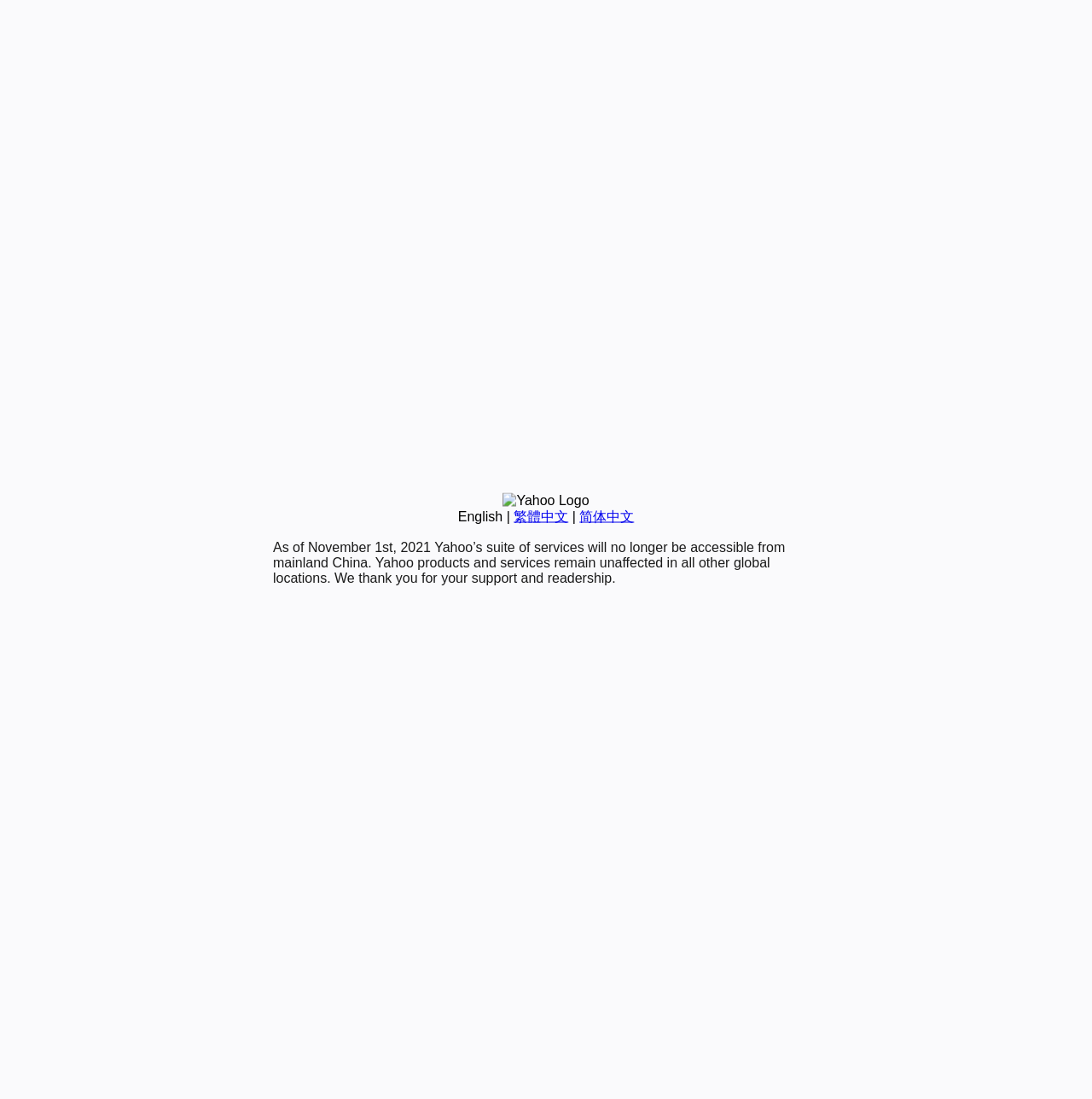Using the description "繁體中文", predict the bounding box of the relevant HTML element.

[0.47, 0.463, 0.52, 0.476]